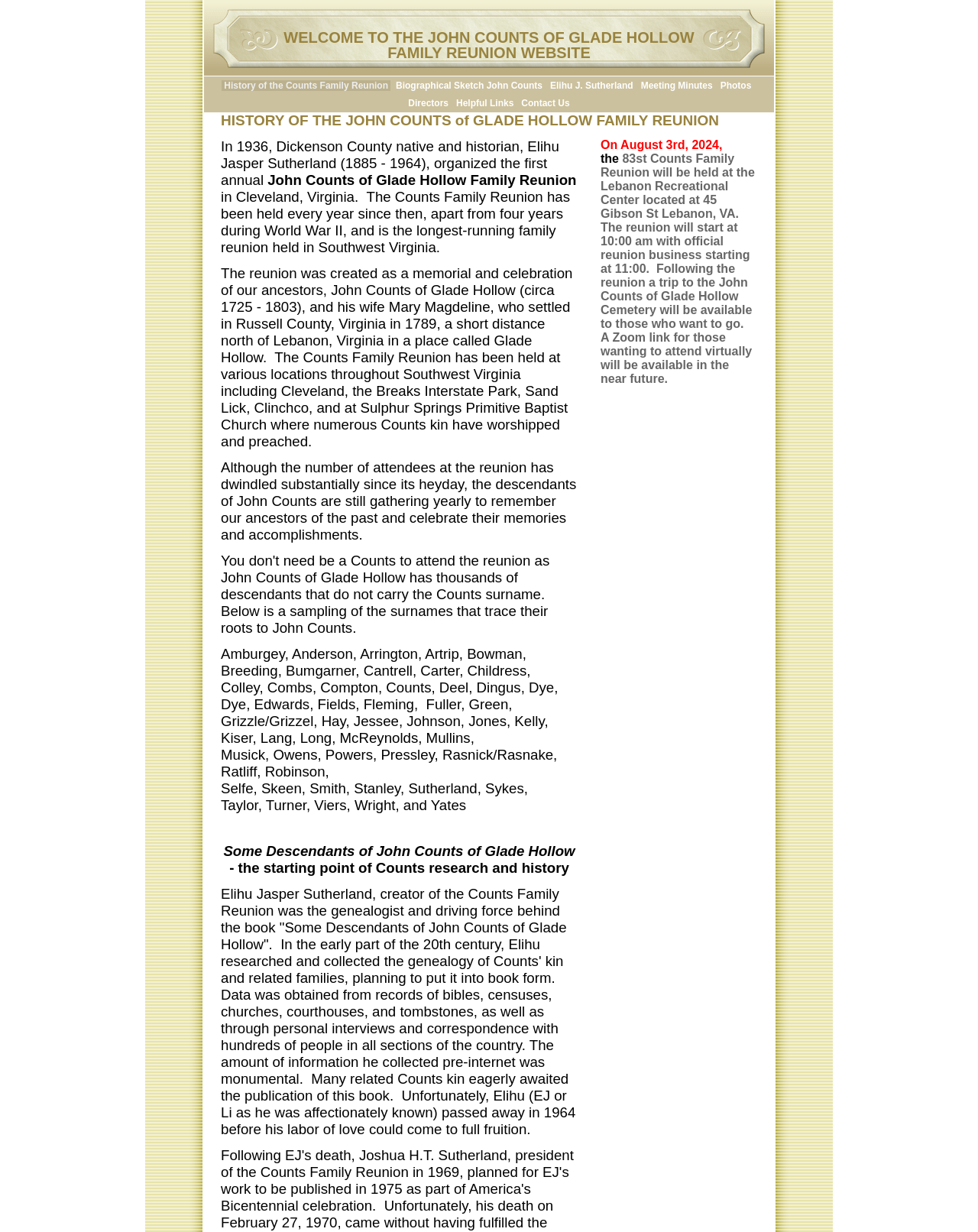Determine the bounding box coordinates for the region that must be clicked to execute the following instruction: "Browse 'Photos'".

[0.734, 0.065, 0.773, 0.074]